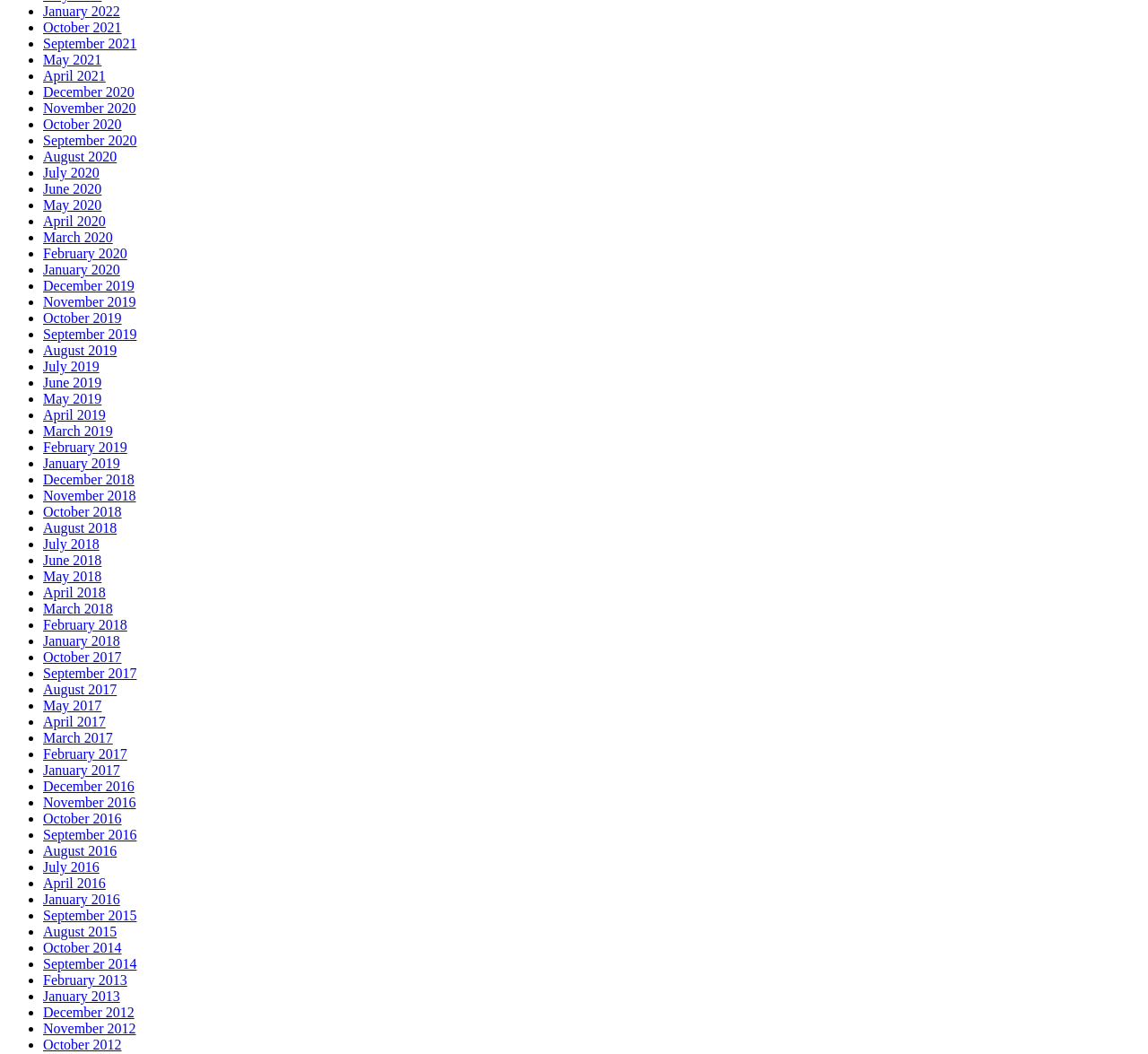What is the earliest month listed?
Refer to the image and provide a one-word or short phrase answer.

January 2018